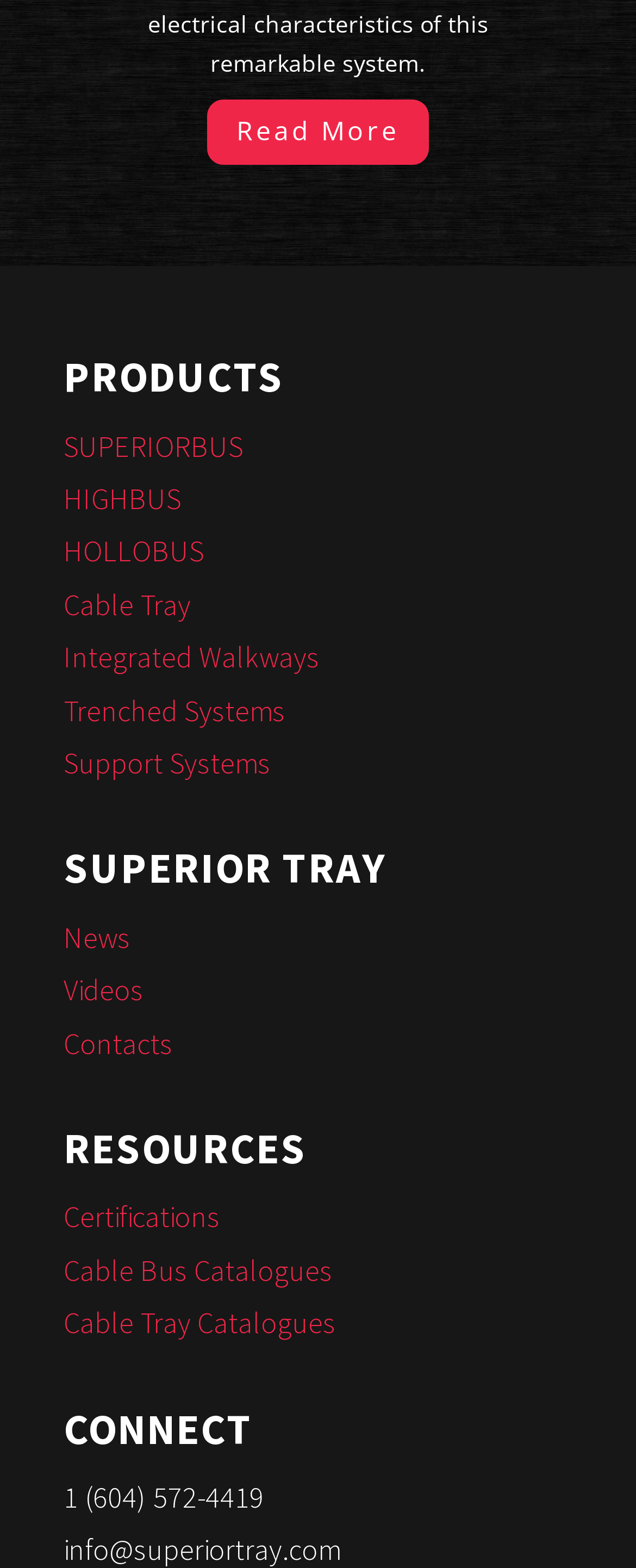How many links are there under the PRODUCTS section?
Could you answer the question in a detailed manner, providing as much information as possible?

By examining the webpage, I can see that there are 7 links under the PRODUCTS section, which are SUPERIORBUS, HIGHBUS, HOLLOBUS, Cable Tray, Integrated Walkways, Trenched Systems, and Support Systems.